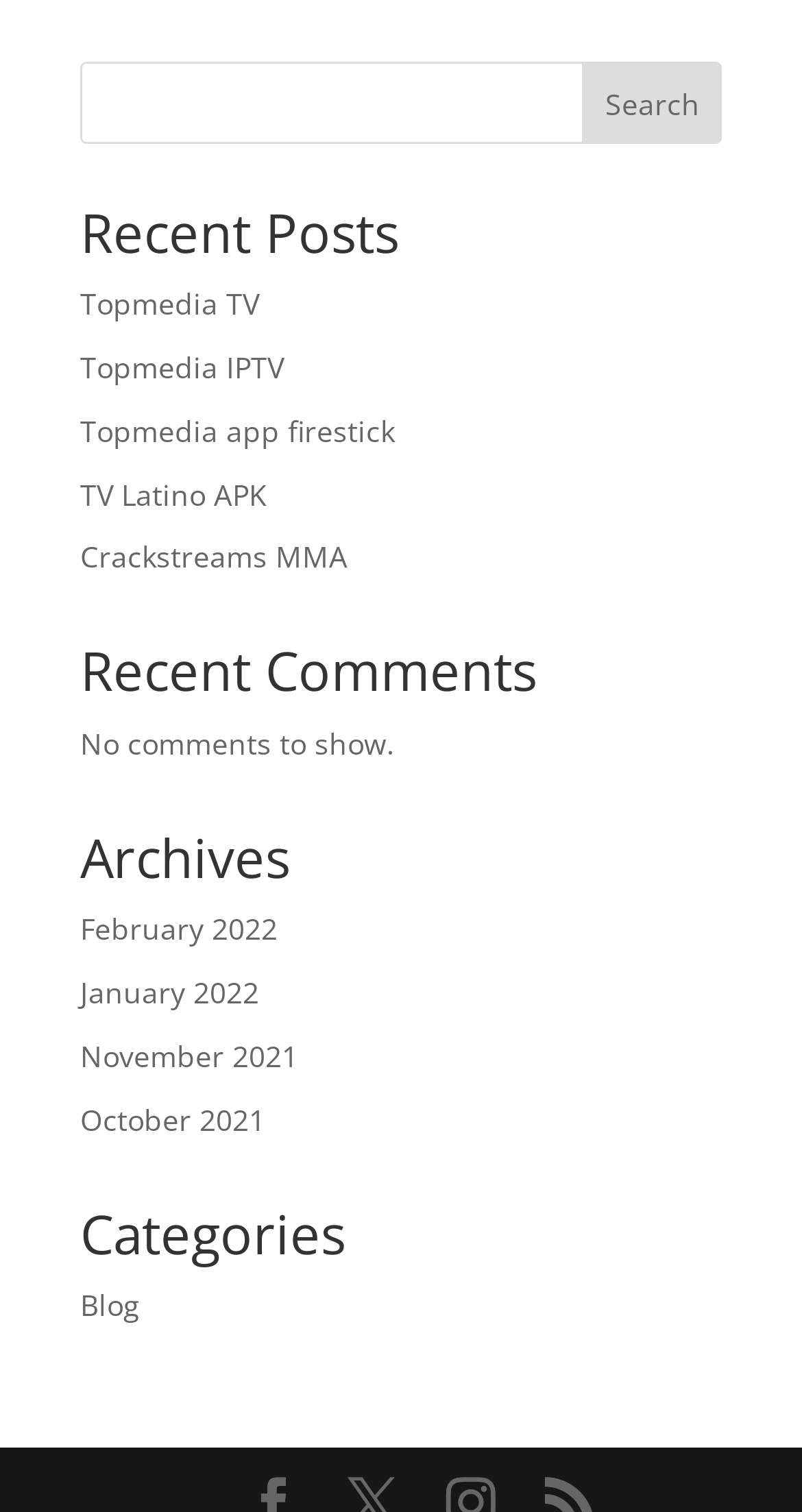Please find and report the bounding box coordinates of the element to click in order to perform the following action: "click ABOUT US". The coordinates should be expressed as four float numbers between 0 and 1, in the format [left, top, right, bottom].

None